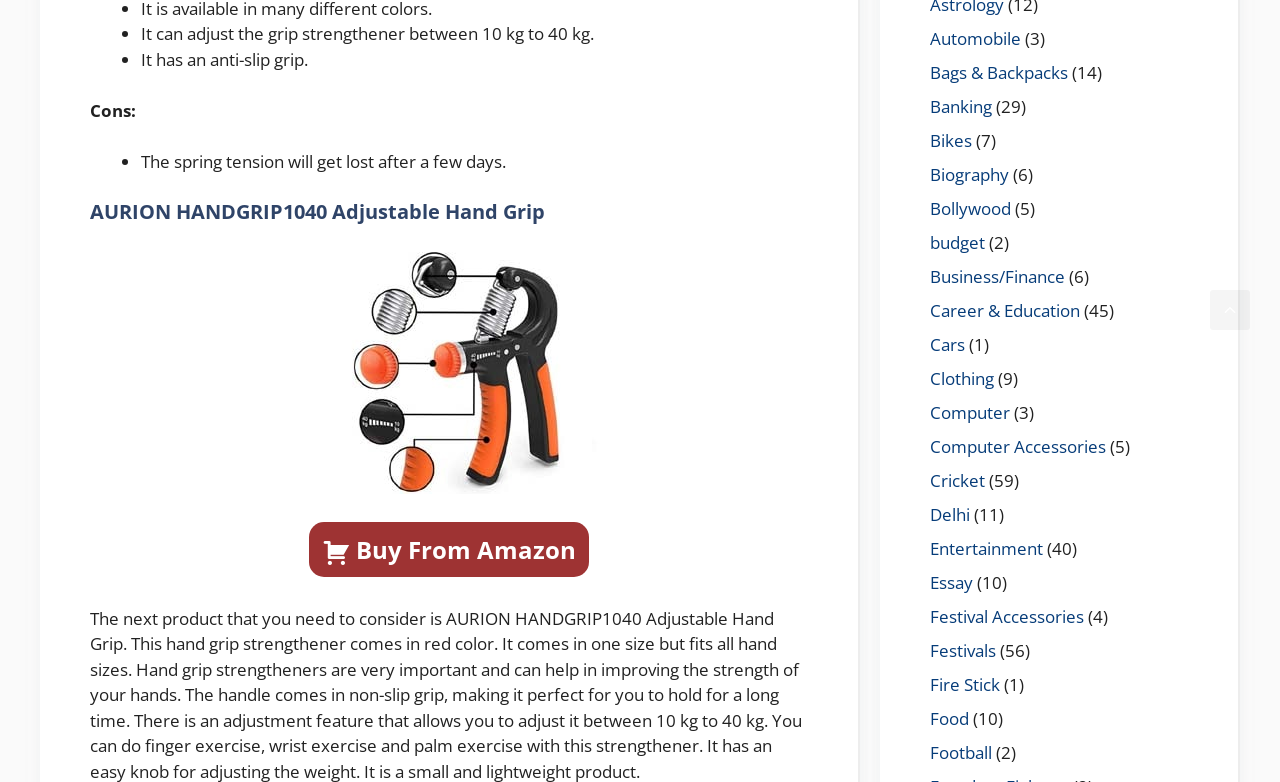Using the element description Buy From Amazon, predict the bounding box coordinates for the UI element. Provide the coordinates in (top-left x, top-left y, bottom-right x, bottom-right y) format with values ranging from 0 to 1.

[0.241, 0.668, 0.46, 0.738]